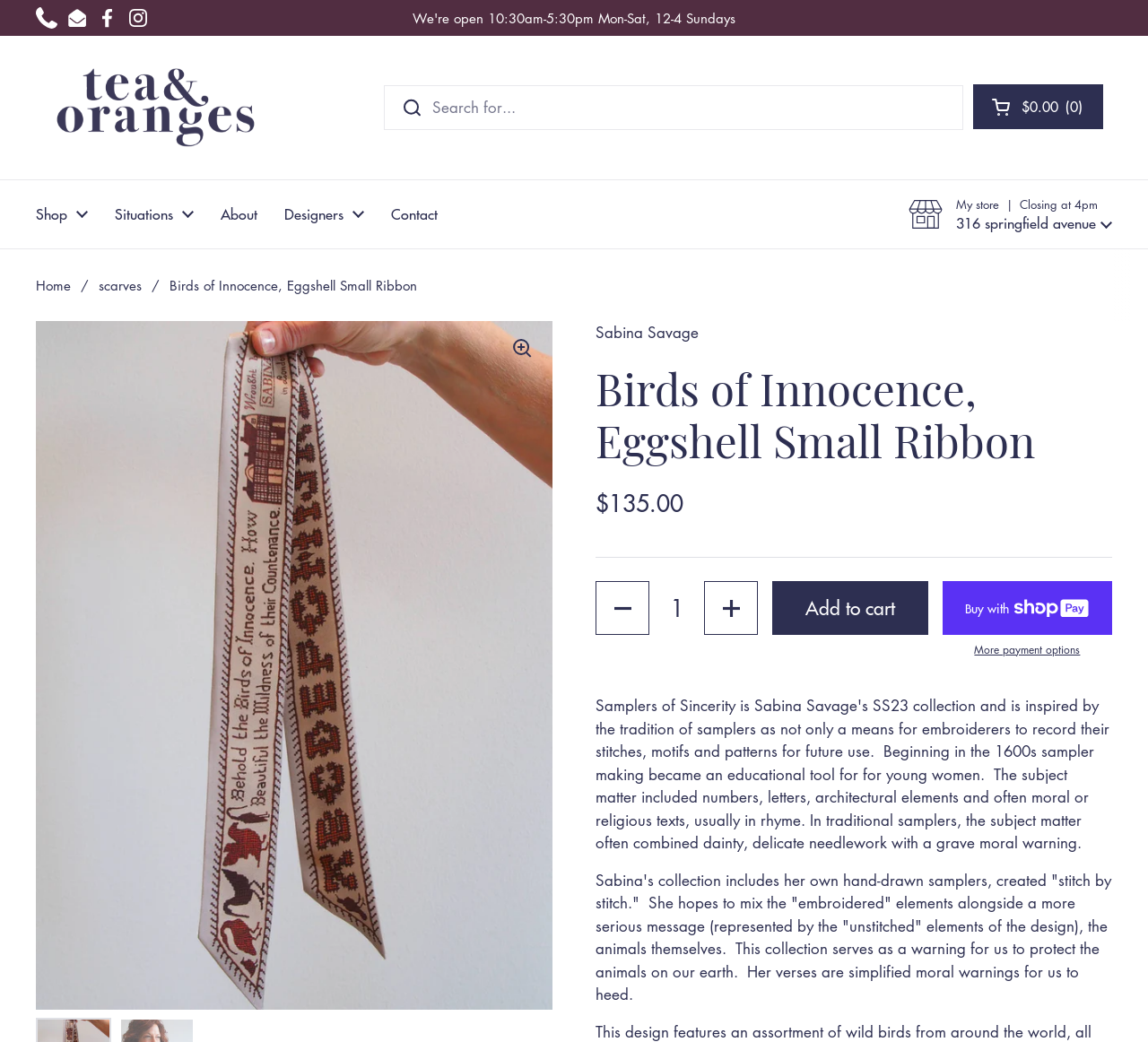Find the bounding box coordinates for the area that should be clicked to accomplish the instruction: "View Sabina Savage's collection".

[0.519, 0.309, 0.609, 0.329]